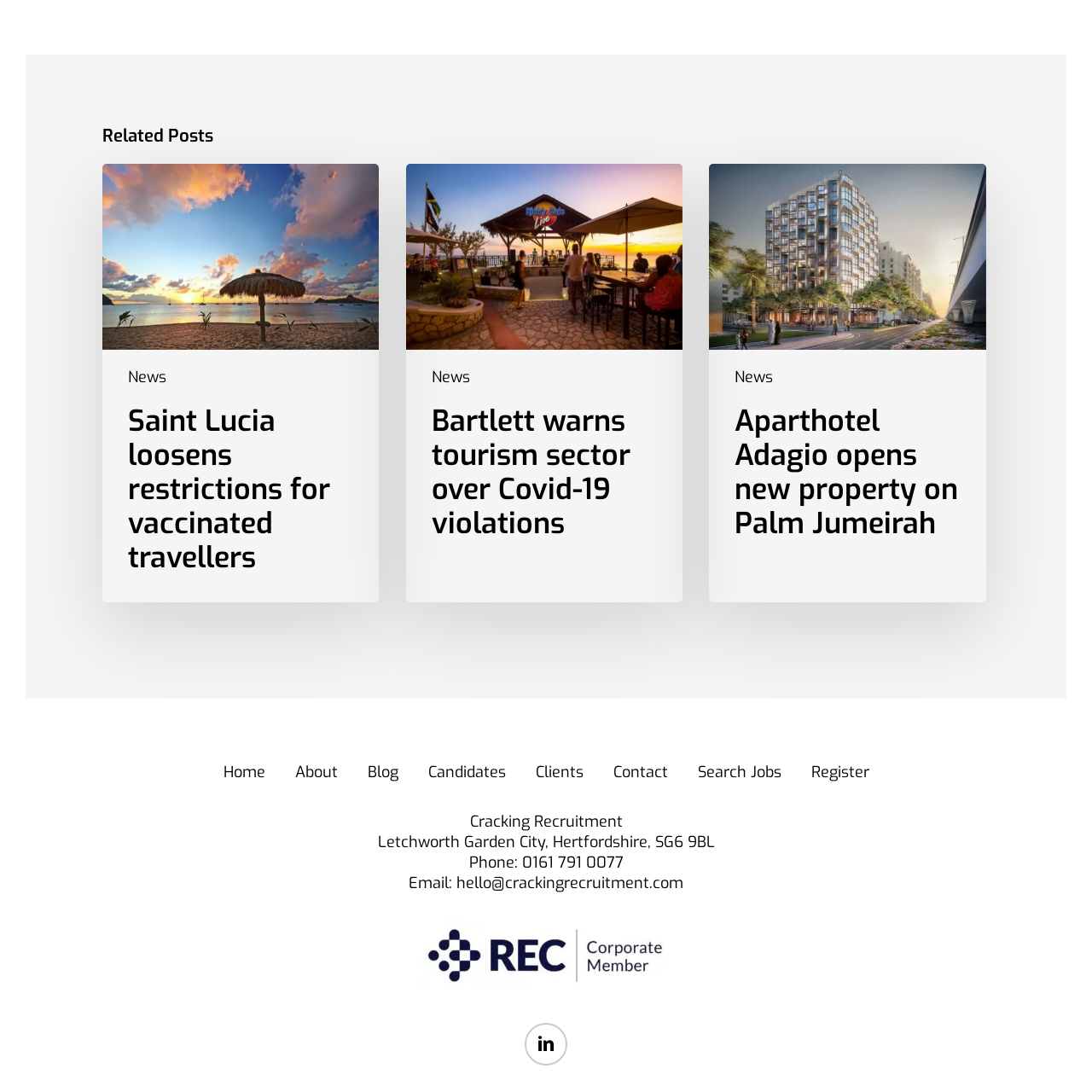Can you determine the bounding box coordinates of the area that needs to be clicked to fulfill the following instruction: "Go to 'News'"?

[0.117, 0.336, 0.152, 0.355]